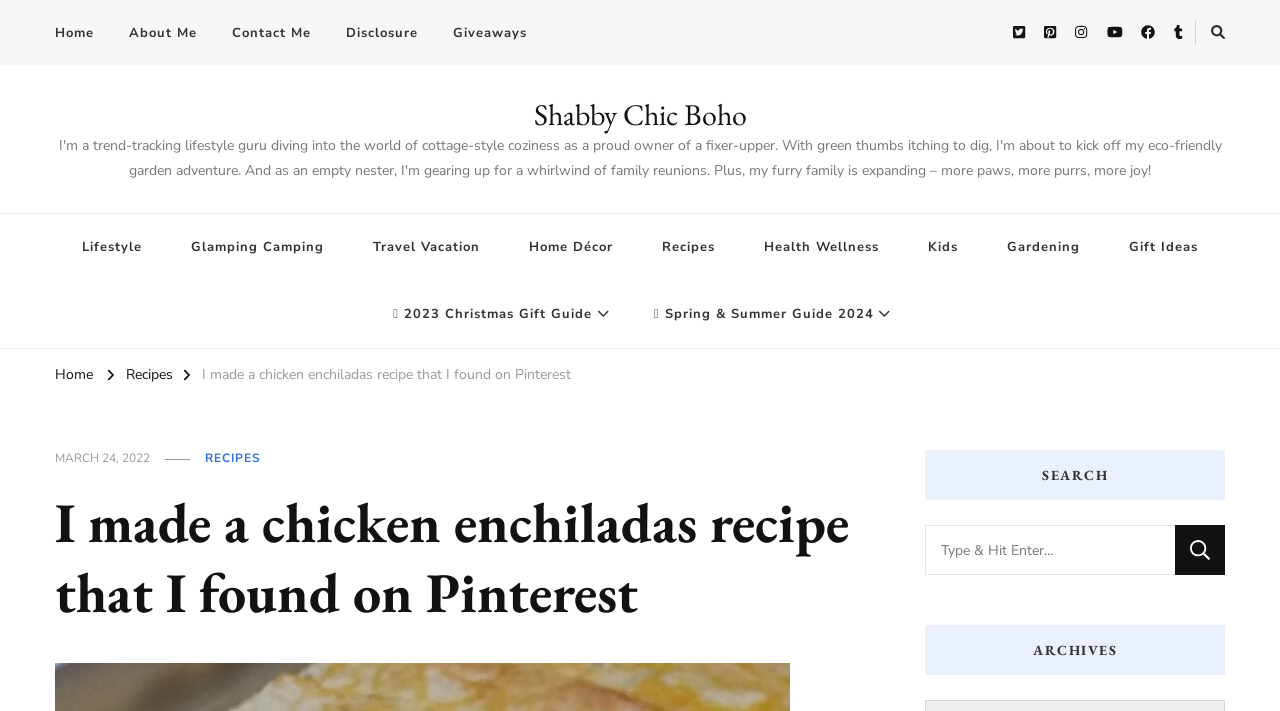Identify the title of the webpage and provide its text content.

I made a chicken enchiladas recipe that I found on Pinterest